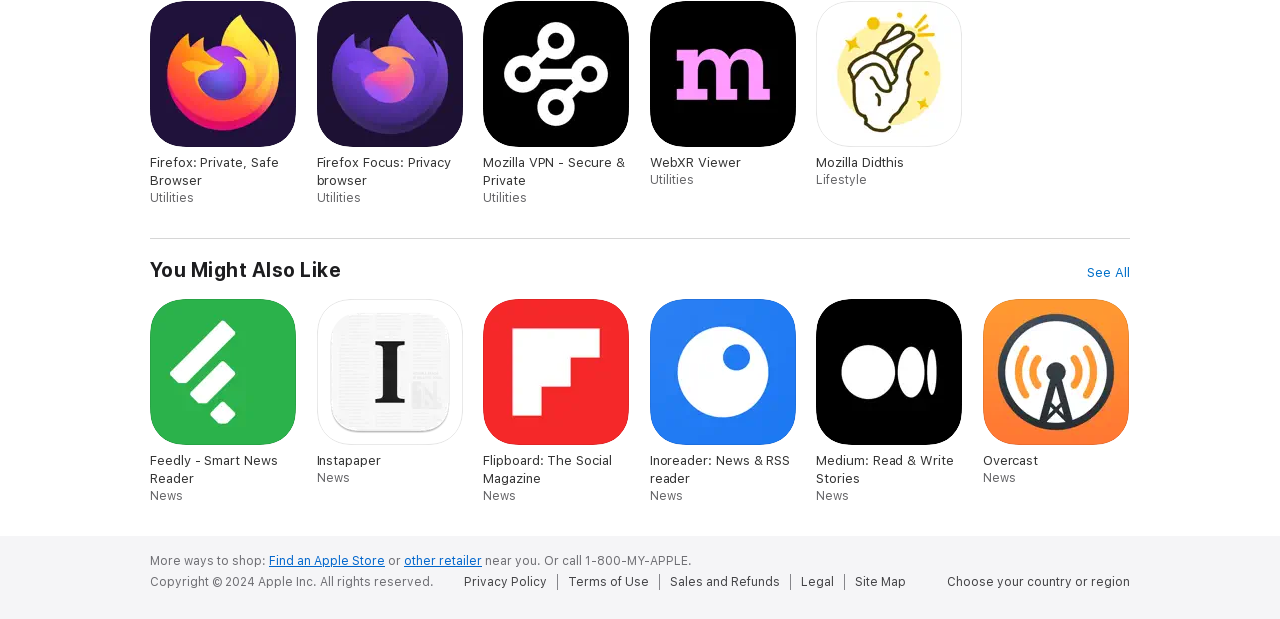What is the first recommended browser?
Look at the image and answer the question using a single word or phrase.

Firefox